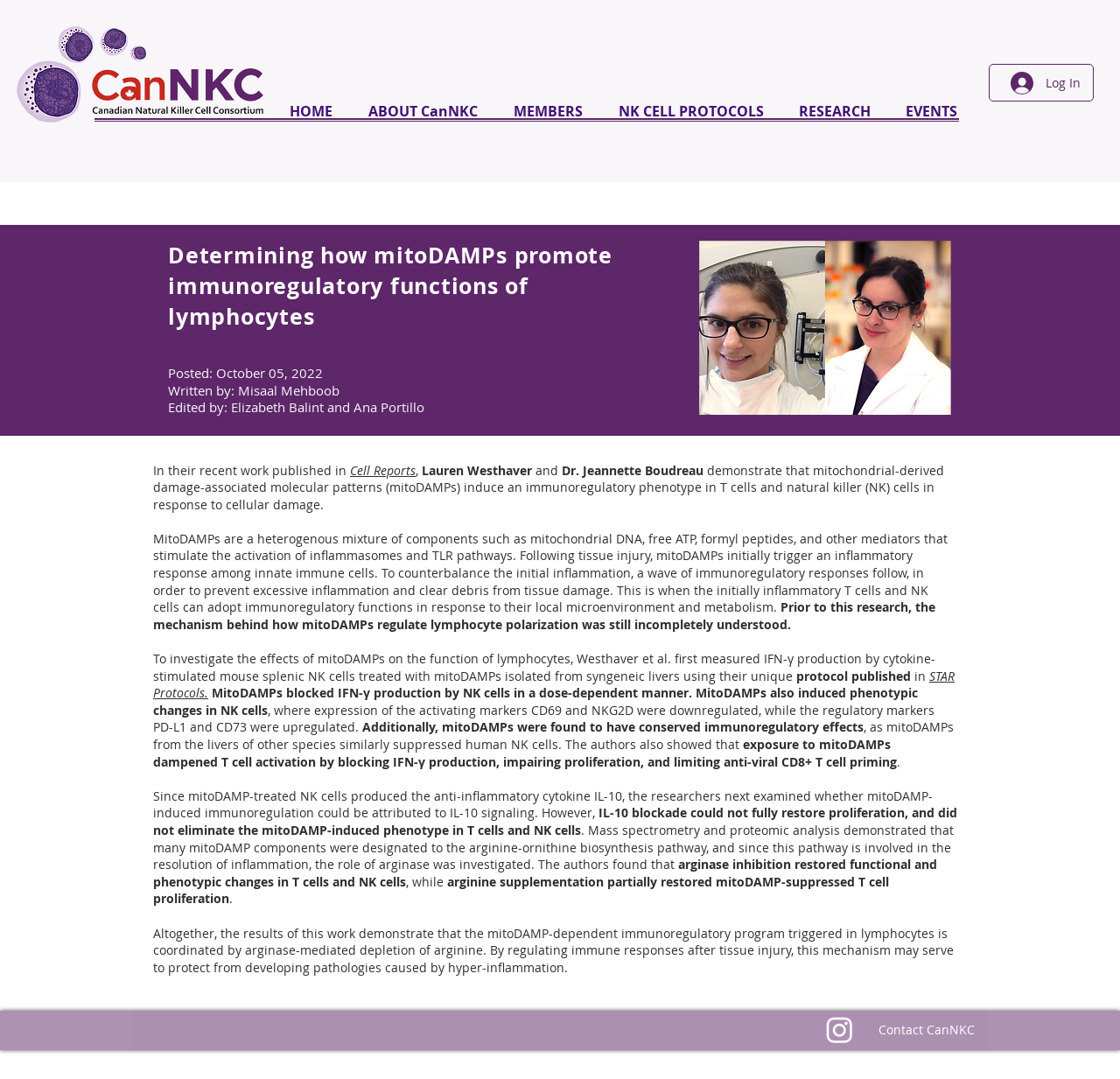Refer to the image and answer the question with as much detail as possible: Who is the author of the research?

I found the answer by looking at the author information section, where it is written 'Written by: Misaal Mehboob'.